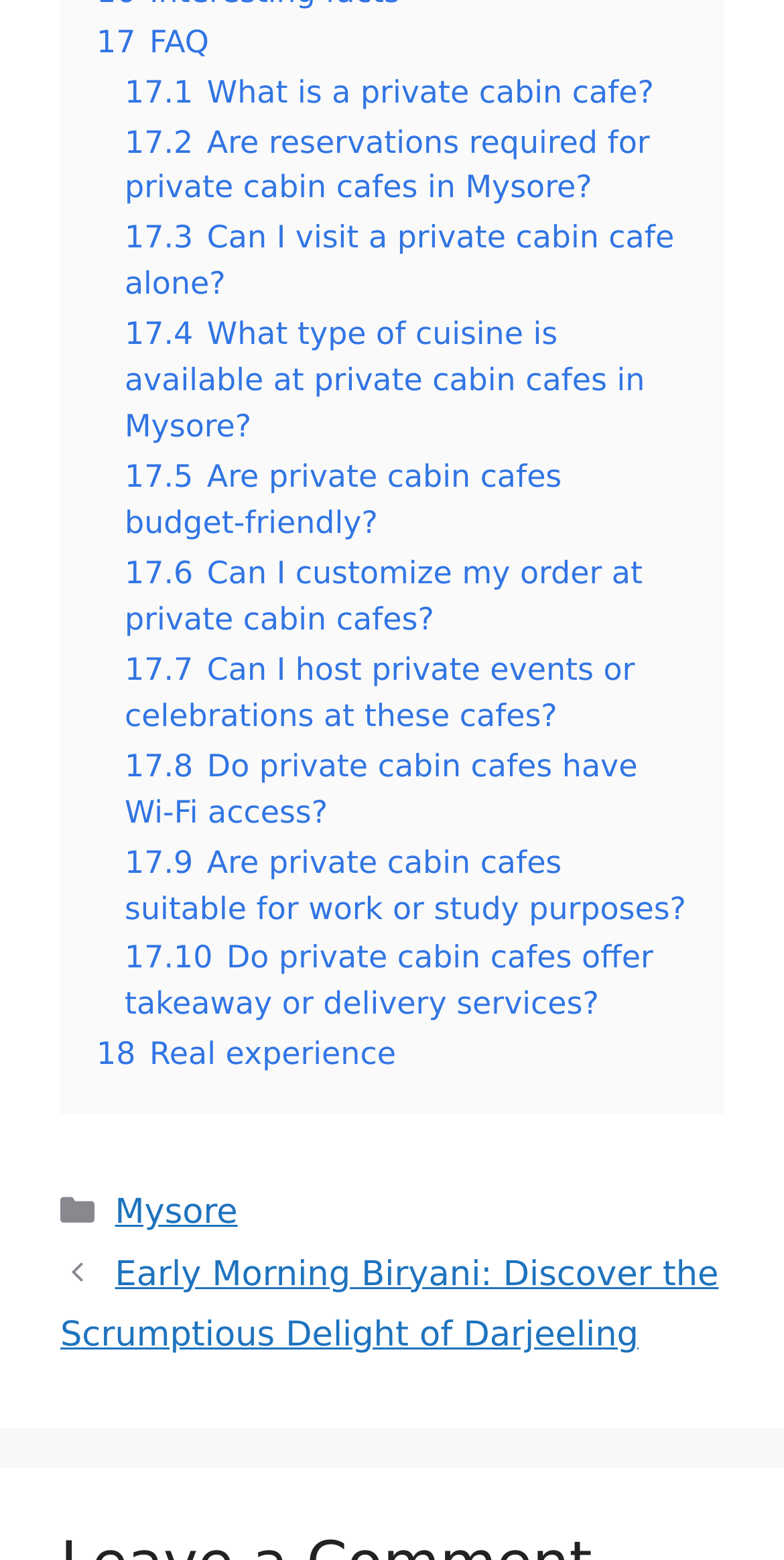Locate the bounding box coordinates of the clickable area to execute the instruction: "explore real experiences". Provide the coordinates as four float numbers between 0 and 1, represented as [left, top, right, bottom].

[0.123, 0.664, 0.505, 0.688]